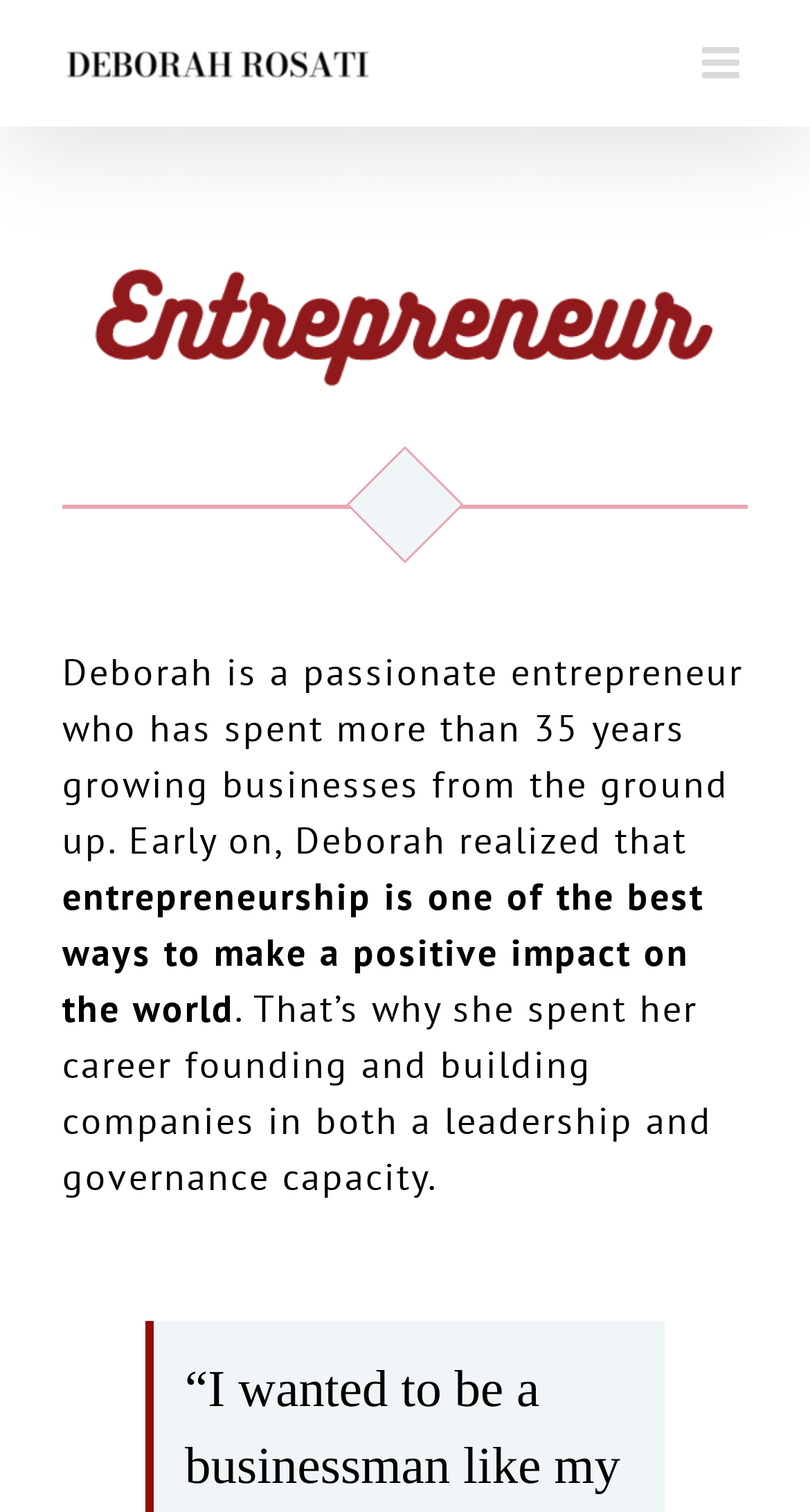Determine the bounding box coordinates for the UI element with the following description: "alt="Deborah Rosati Logo"". The coordinates should be four float numbers between 0 and 1, represented as [left, top, right, bottom].

[0.077, 0.027, 0.462, 0.056]